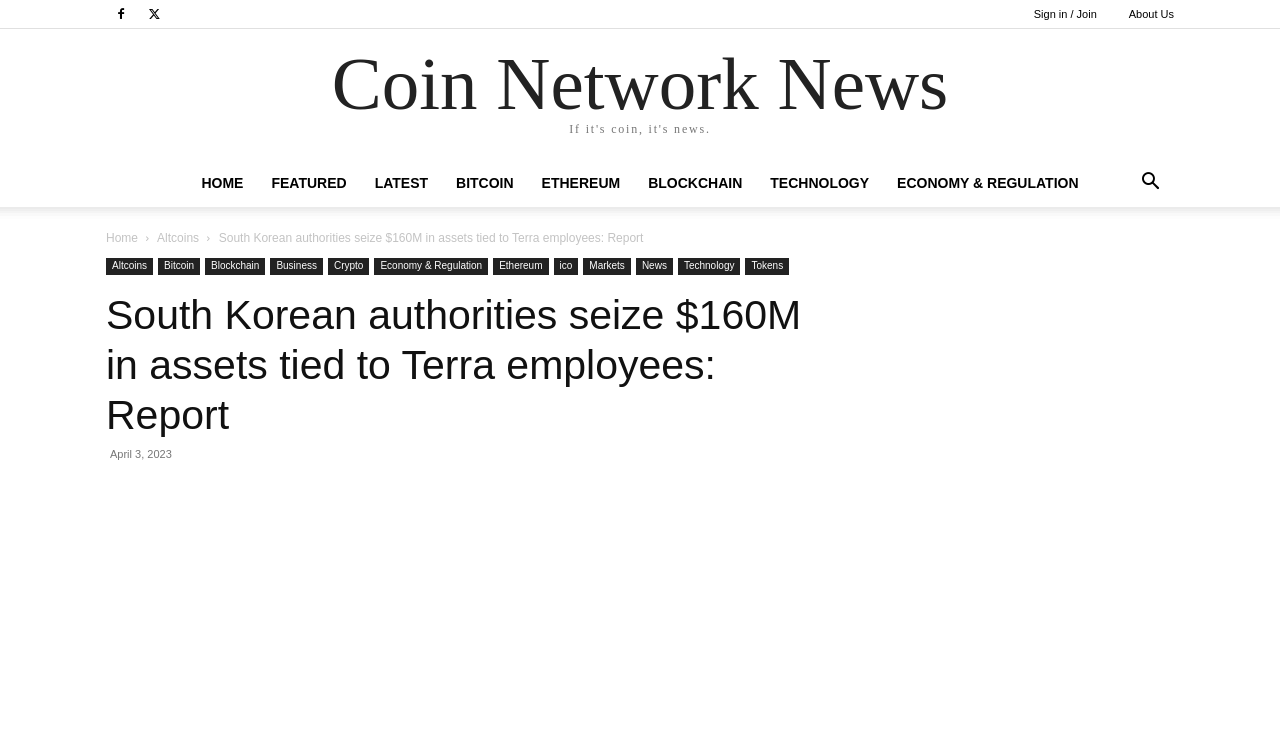Specify the bounding box coordinates for the region that must be clicked to perform the given instruction: "Go to the home page".

[0.146, 0.212, 0.201, 0.276]